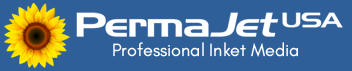Respond with a single word or phrase to the following question:
What is the brand name displayed in the logo?

PermaJet